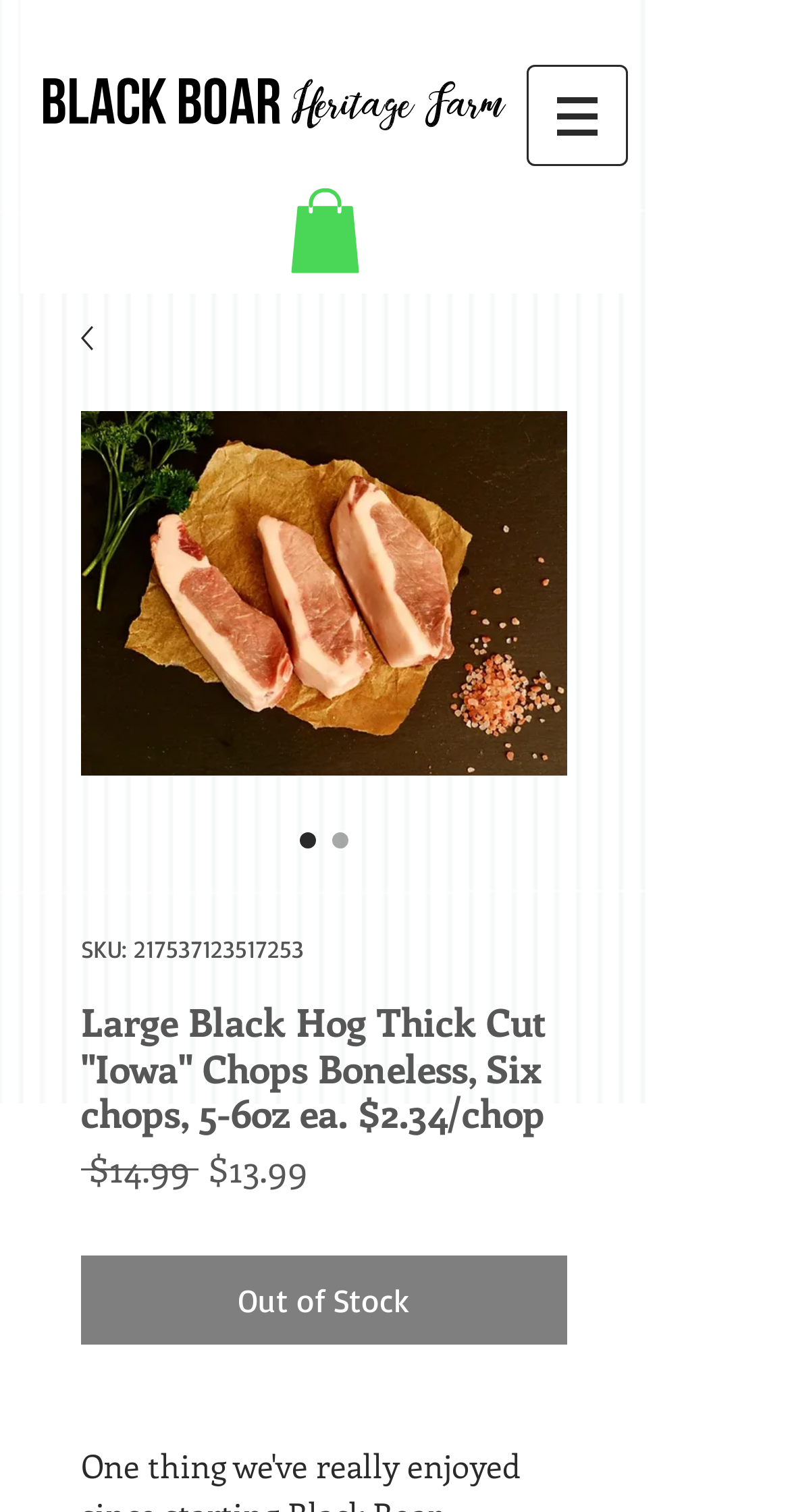Calculate the bounding box coordinates for the UI element based on the following description: "Black Boar". Ensure the coordinates are four float numbers between 0 and 1, i.e., [left, top, right, bottom].

[0.051, 0.039, 0.356, 0.092]